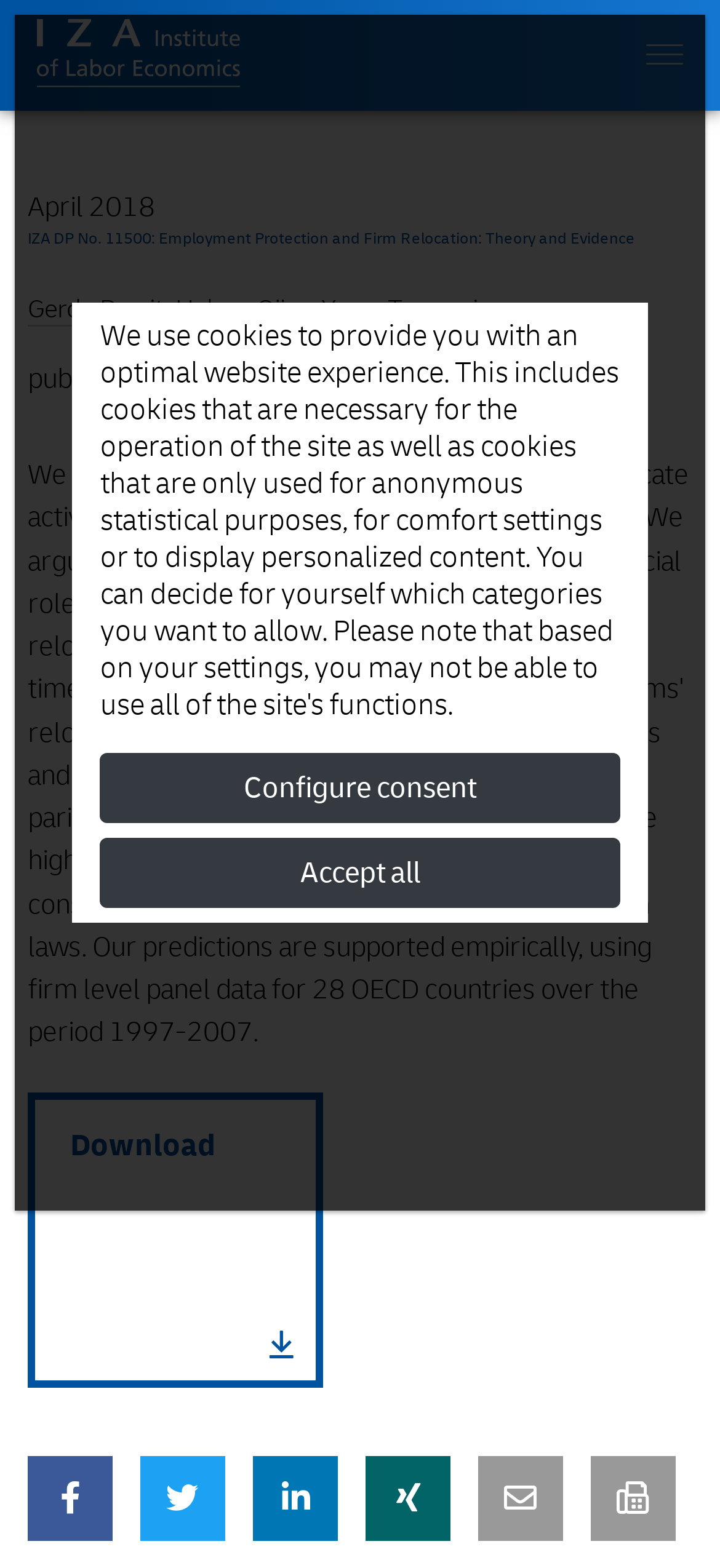Please determine the bounding box coordinates, formatted as (top-left x, top-left y, bottom-right x, bottom-right y), with all values as floating point numbers between 0 and 1. Identify the bounding box of the region described as: Yama Temouri

[0.446, 0.187, 0.664, 0.209]